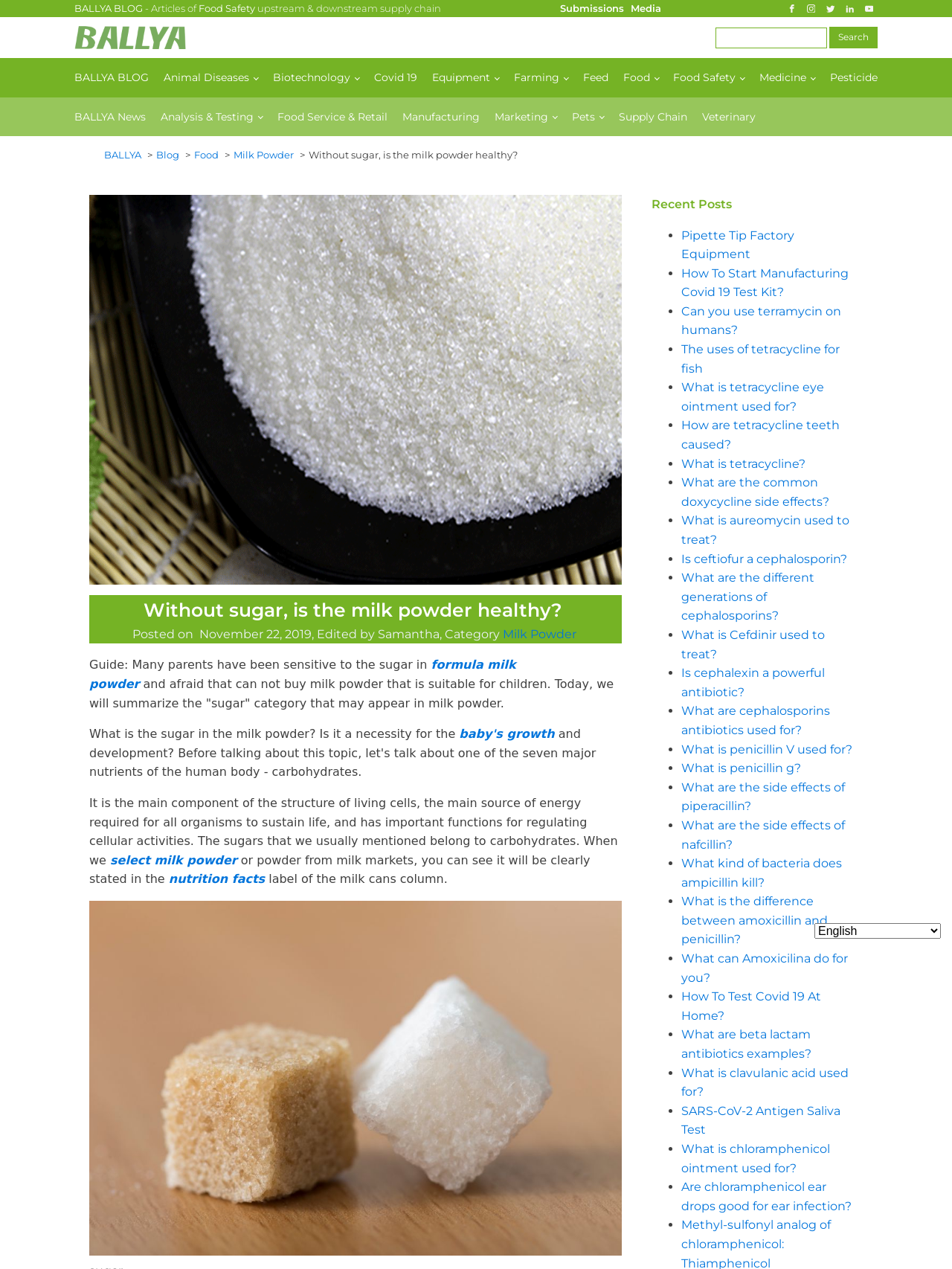Please identify the bounding box coordinates of the element I need to click to follow this instruction: "Check recent posts".

[0.684, 0.154, 0.906, 0.169]